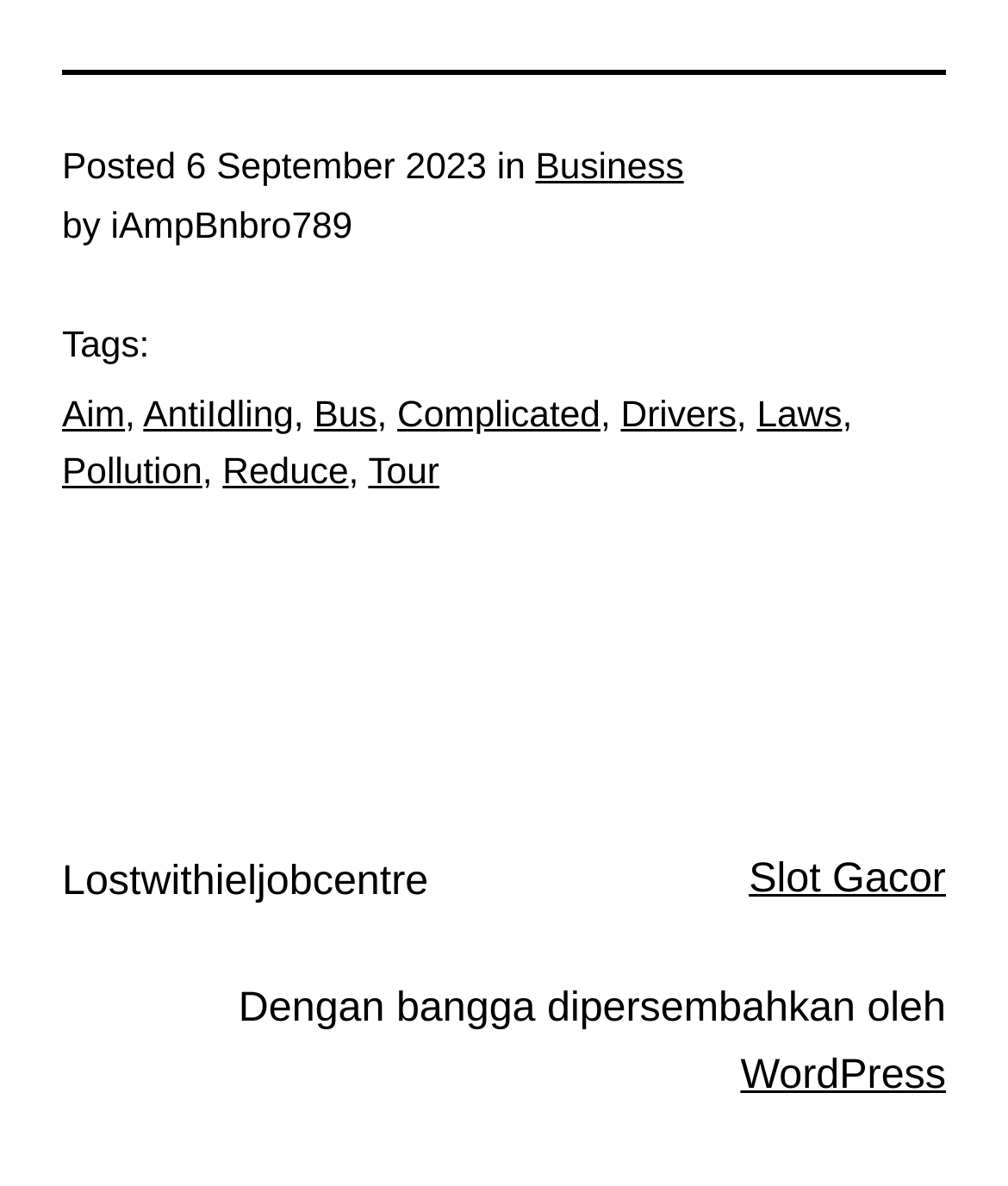What is the platform that hosts this website?
Answer the question with a single word or phrase by looking at the picture.

WordPress